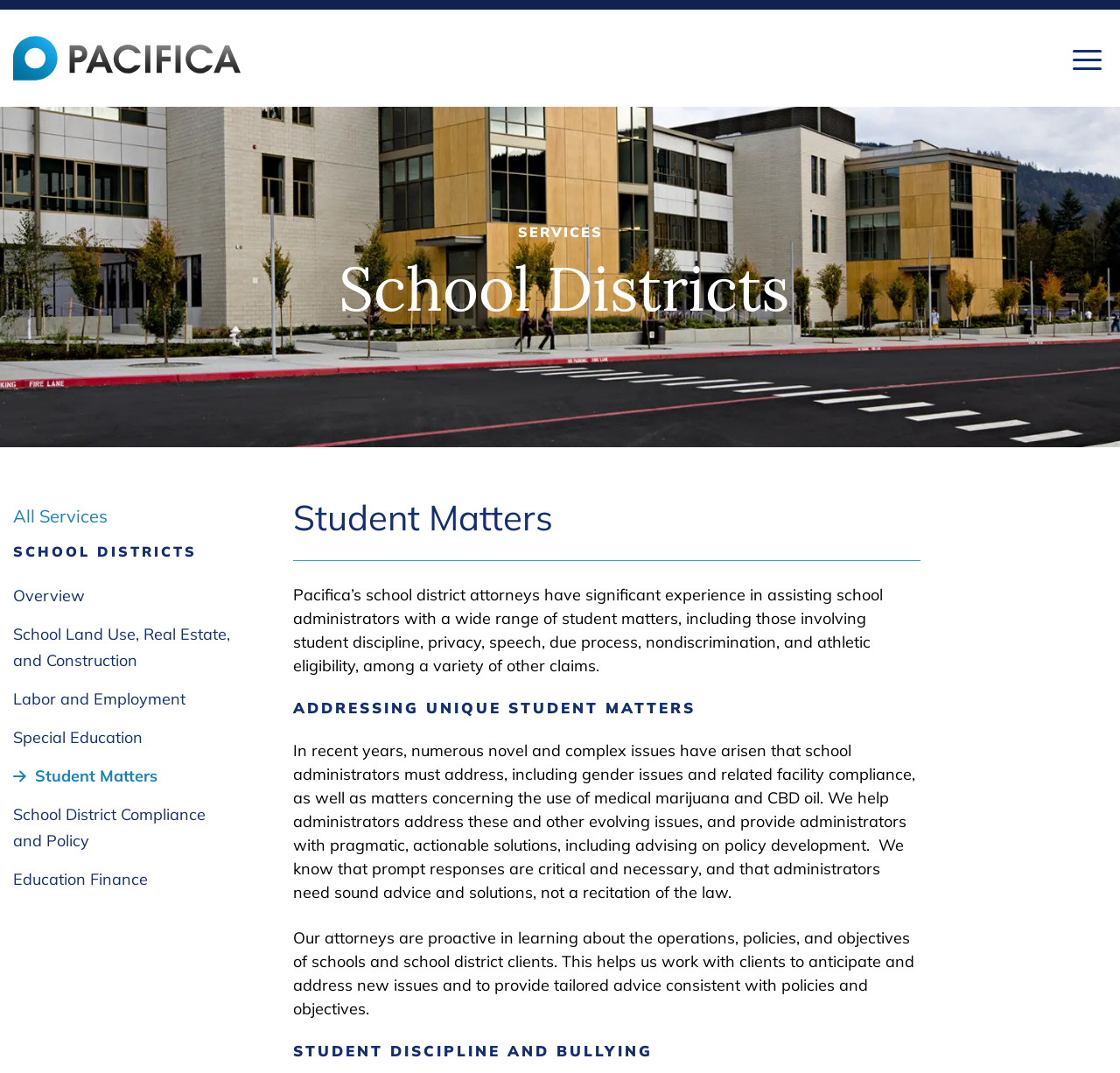Write a detailed summary of the webpage, including text, images, and layout.

This webpage is about the school district attorneys of Pacifica Law Group, specifically their services related to student matters. At the top left corner, there is a logo of Pacifica Law Group. On the top right corner, there is a navigation menu button. Below the logo, there is a navigation bar with a breadcrumb trail showing the current page is under "SERVICES" and "School Districts". 

On the left side of the page, there is a complementary section with links to various services, including "All Services", "Overview", "School Land Use, Real Estate, and Construction", and others. The main content of the page is on the right side, with a heading "Student Matters" at the top. 

Below the heading, there is a paragraph describing the experience of Pacifica's school district attorneys in assisting school administrators with various student matters, including student discipline, privacy, speech, due process, nondiscrimination, and athletic eligibility. 

Further down, there are two more headings: "ADDRESSING UNIQUE STUDENT MATTERS" and "STUDENT DISCIPLINE AND BULLYING". Under the first heading, there is a paragraph discussing the novel and complex issues that school administrators must address, such as gender issues and medical marijuana use, and how Pacifica's attorneys provide pragmatic solutions. 

Under the second heading, there is no text, but it likely leads to a section about student discipline and bullying. Throughout the page, there are no images except for the logo at the top left corner.